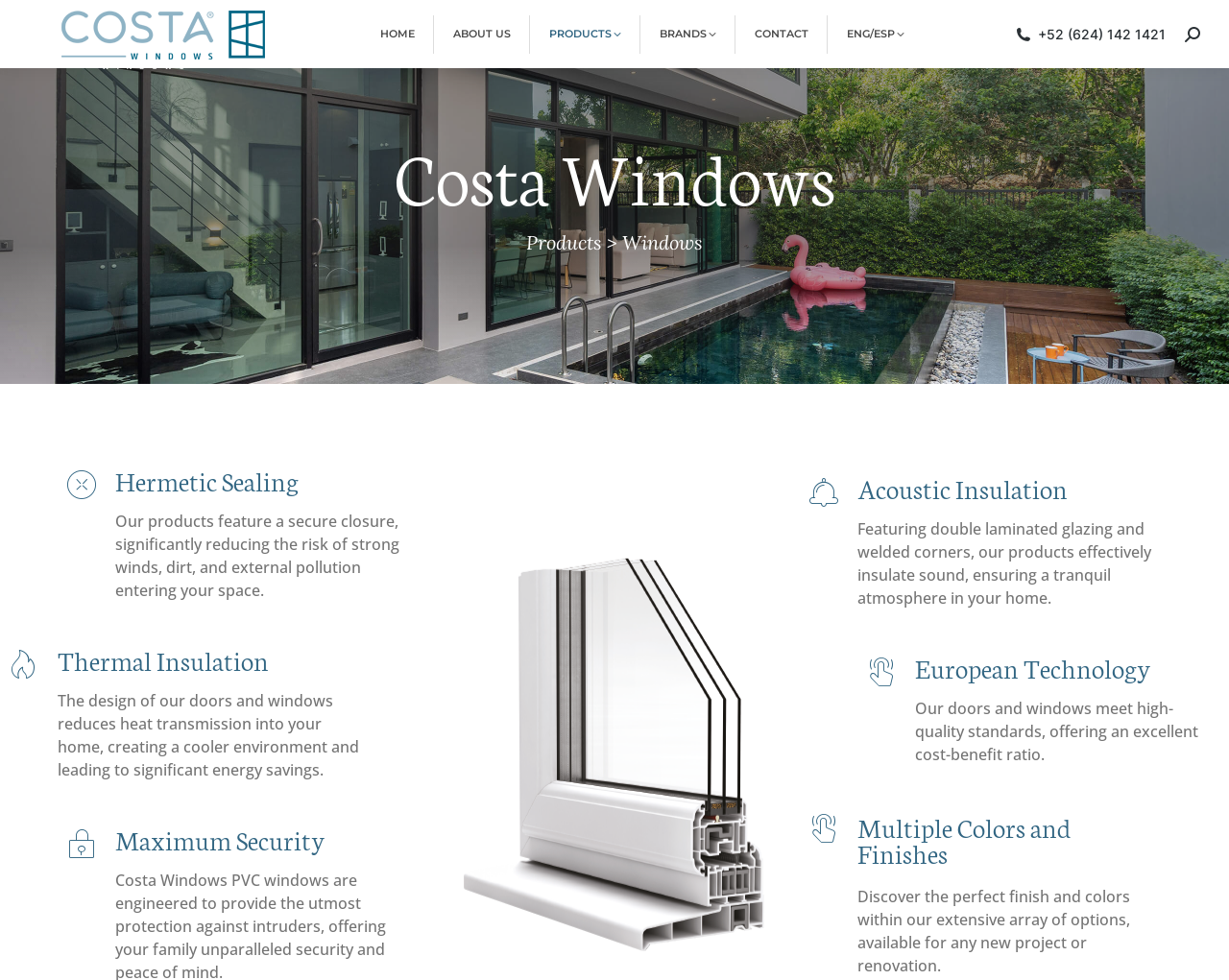Please determine the bounding box coordinates of the element's region to click in order to carry out the following instruction: "Click on the 'HOME' link". The coordinates should be four float numbers between 0 and 1, i.e., [left, top, right, bottom].

[0.284, 0.0, 0.315, 0.088]